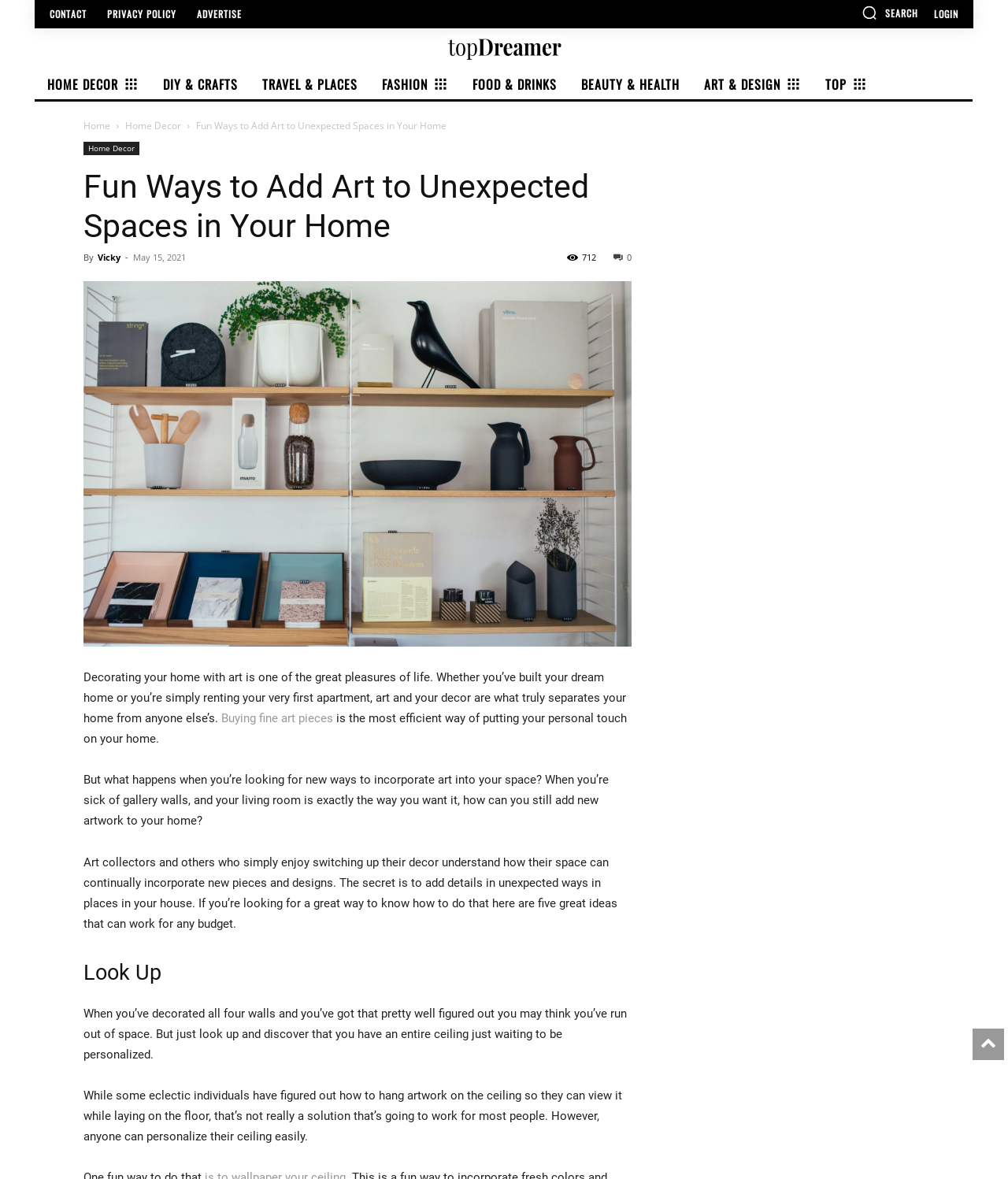Locate the bounding box coordinates of the area where you should click to accomplish the instruction: "Go to the 'HOME DECOR' page".

[0.034, 0.058, 0.145, 0.084]